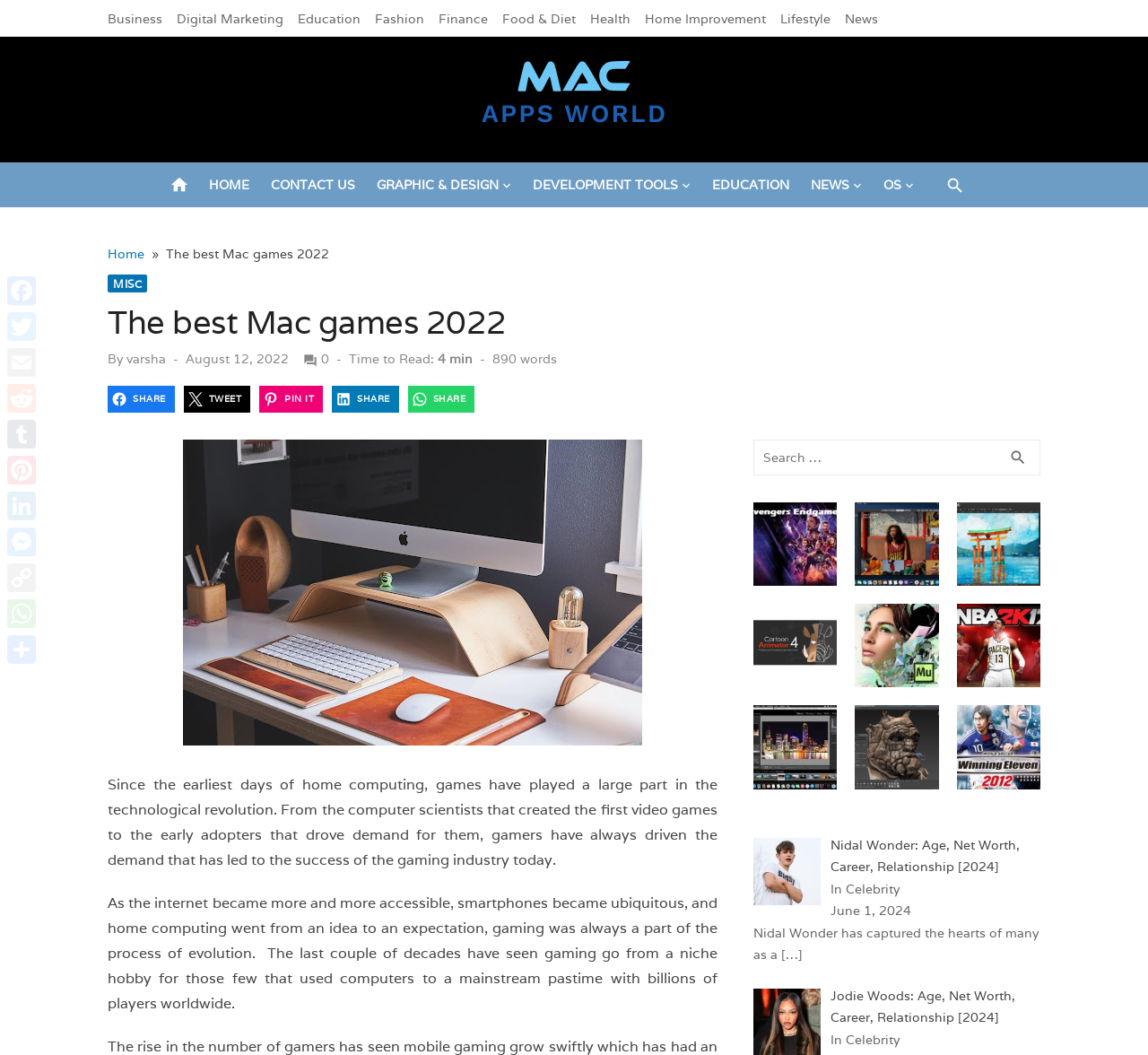Locate the bounding box of the UI element with the following description: "alt="Winning XI 2012 App"".

[0.833, 0.669, 0.906, 0.748]